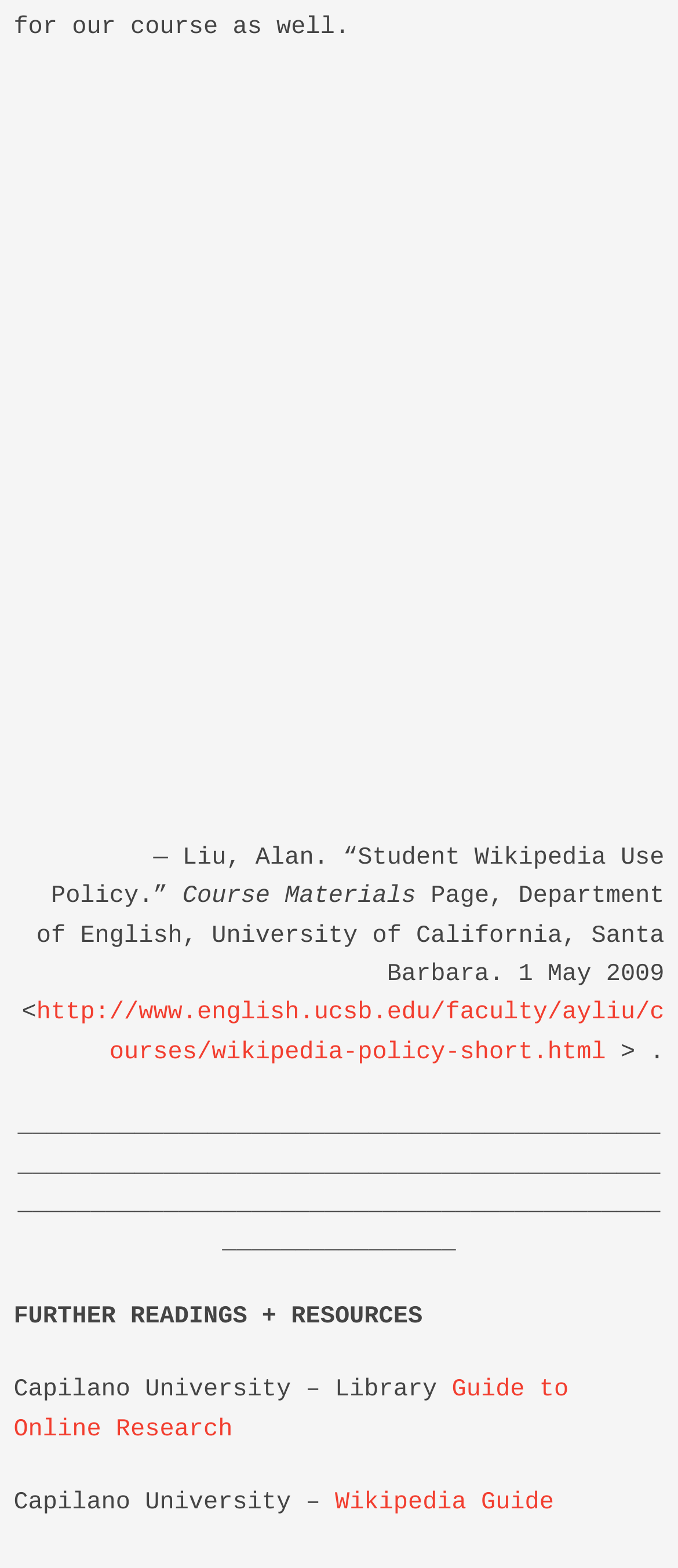With reference to the image, please provide a detailed answer to the following question: What is the title of the course material?

The answer can be found in the StaticText element with the text 'Course Materials'. This text is likely to be the title of the course material.